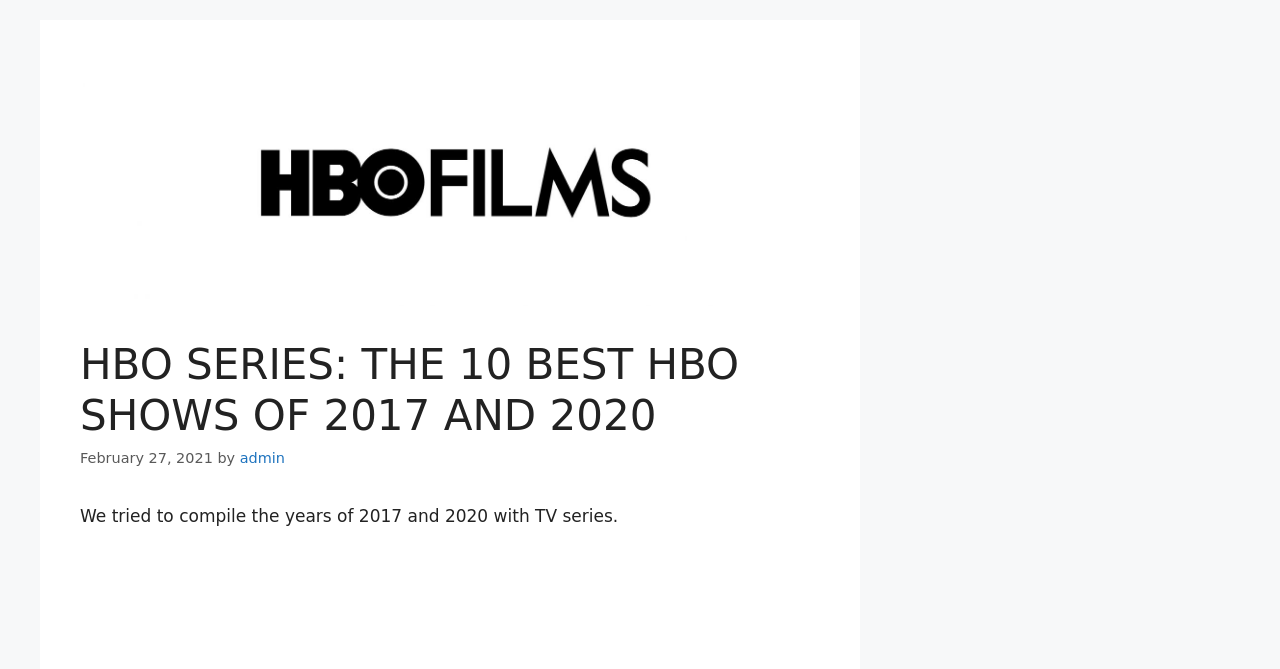Locate the bounding box coordinates for the element described below: "admin". The coordinates must be four float values between 0 and 1, formatted as [left, top, right, bottom].

[0.187, 0.673, 0.223, 0.697]